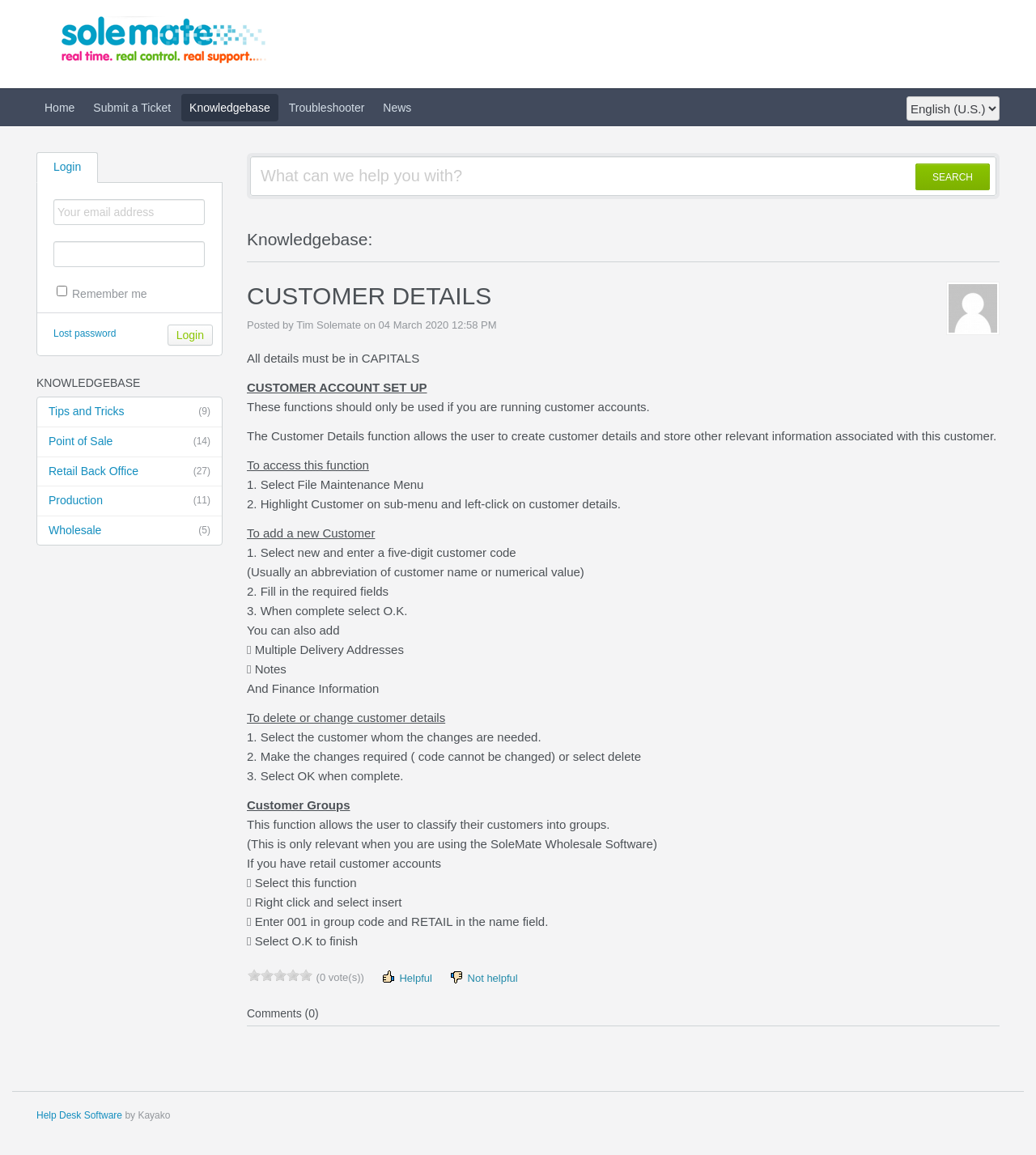Based on the image, give a detailed response to the question: What is the purpose of the Search function?

The purpose of the Search function is to search for information, as it is a common feature in help desk software, and the webpage provides a search box with a placeholder text 'What can we help you with?'.